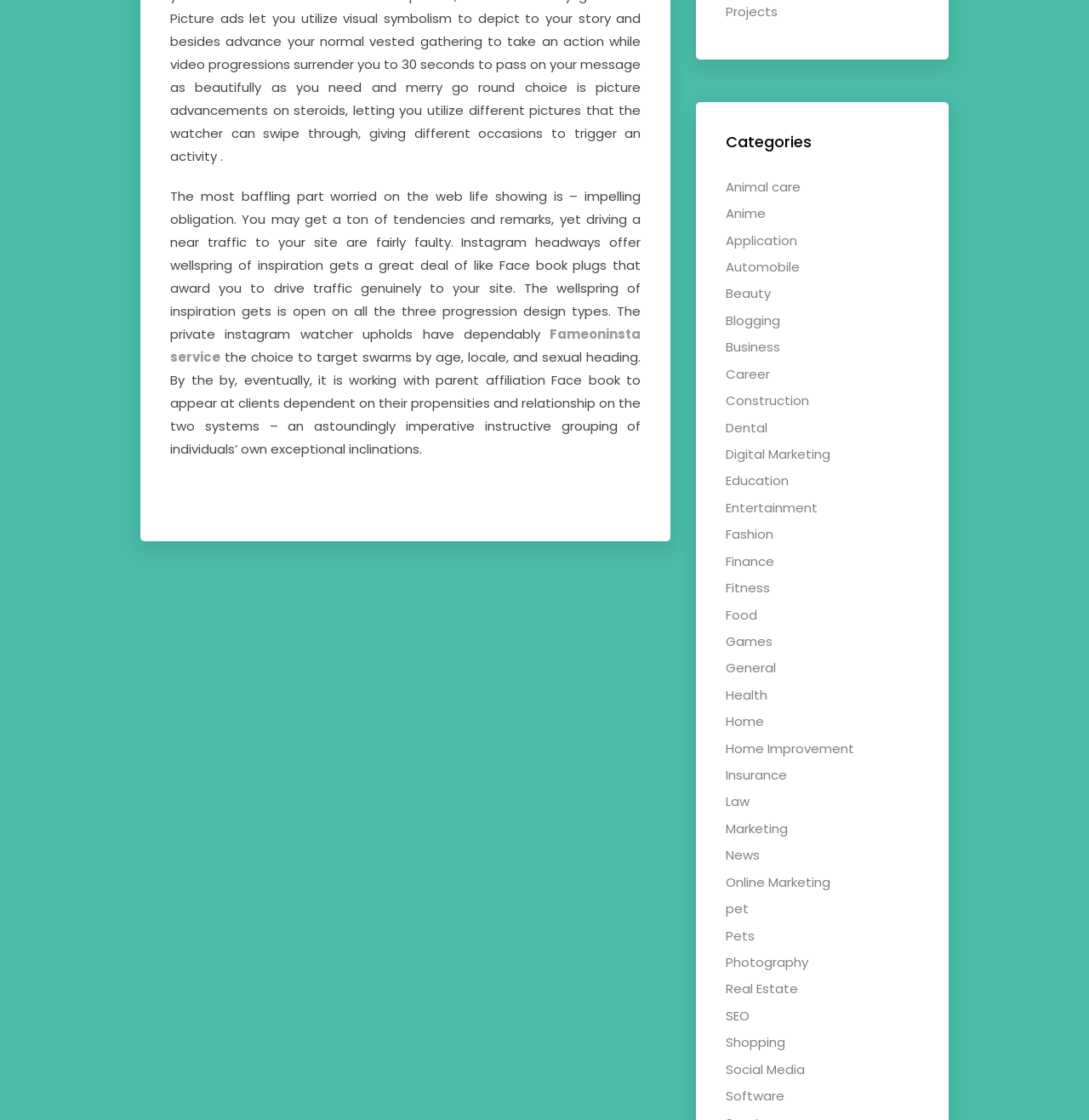Give a short answer to this question using one word or a phrase:
What categories are available on the webpage?

Multiple categories